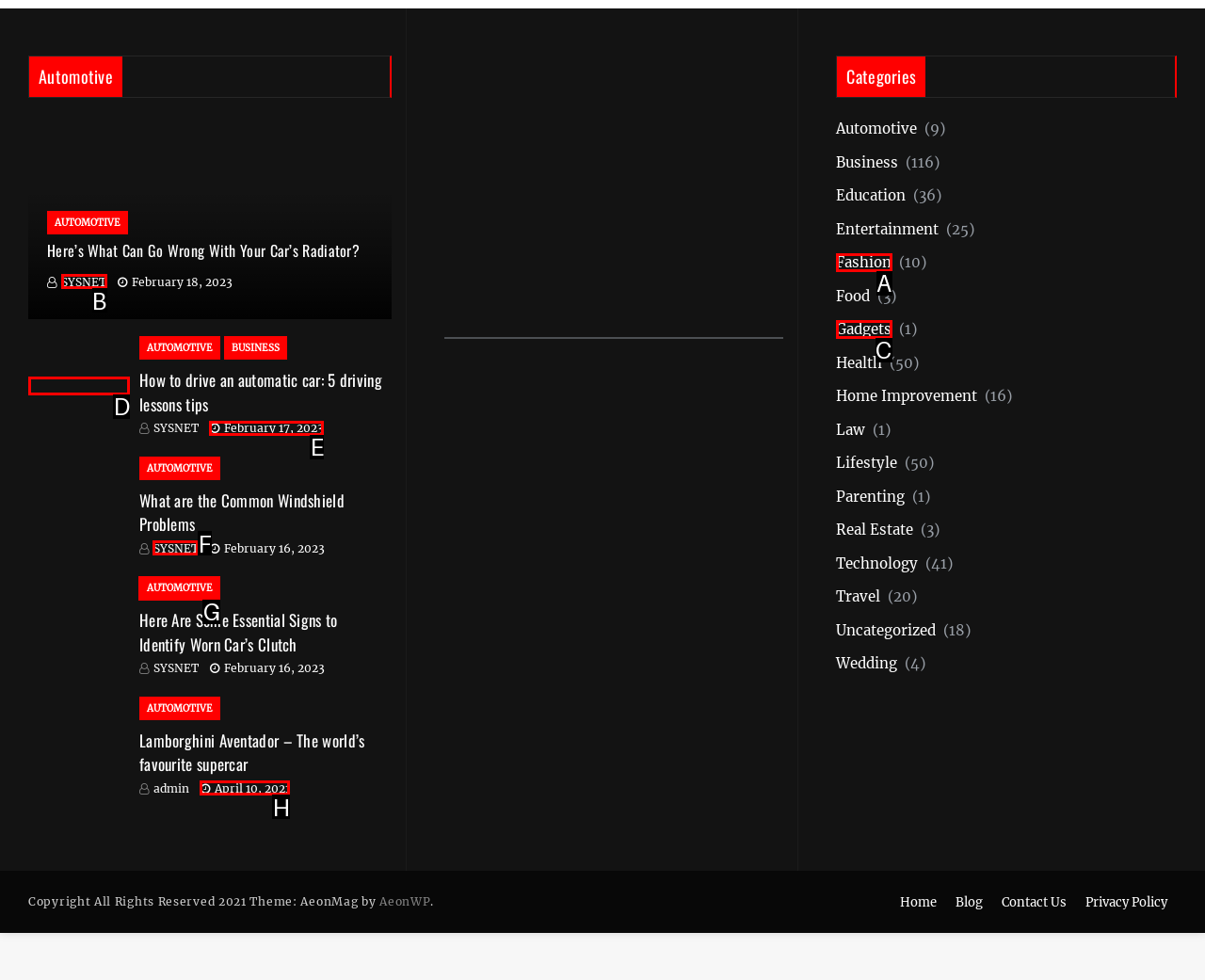Match the element description: April 10, 2021May 6, 2021 to the correct HTML element. Answer with the letter of the selected option.

H